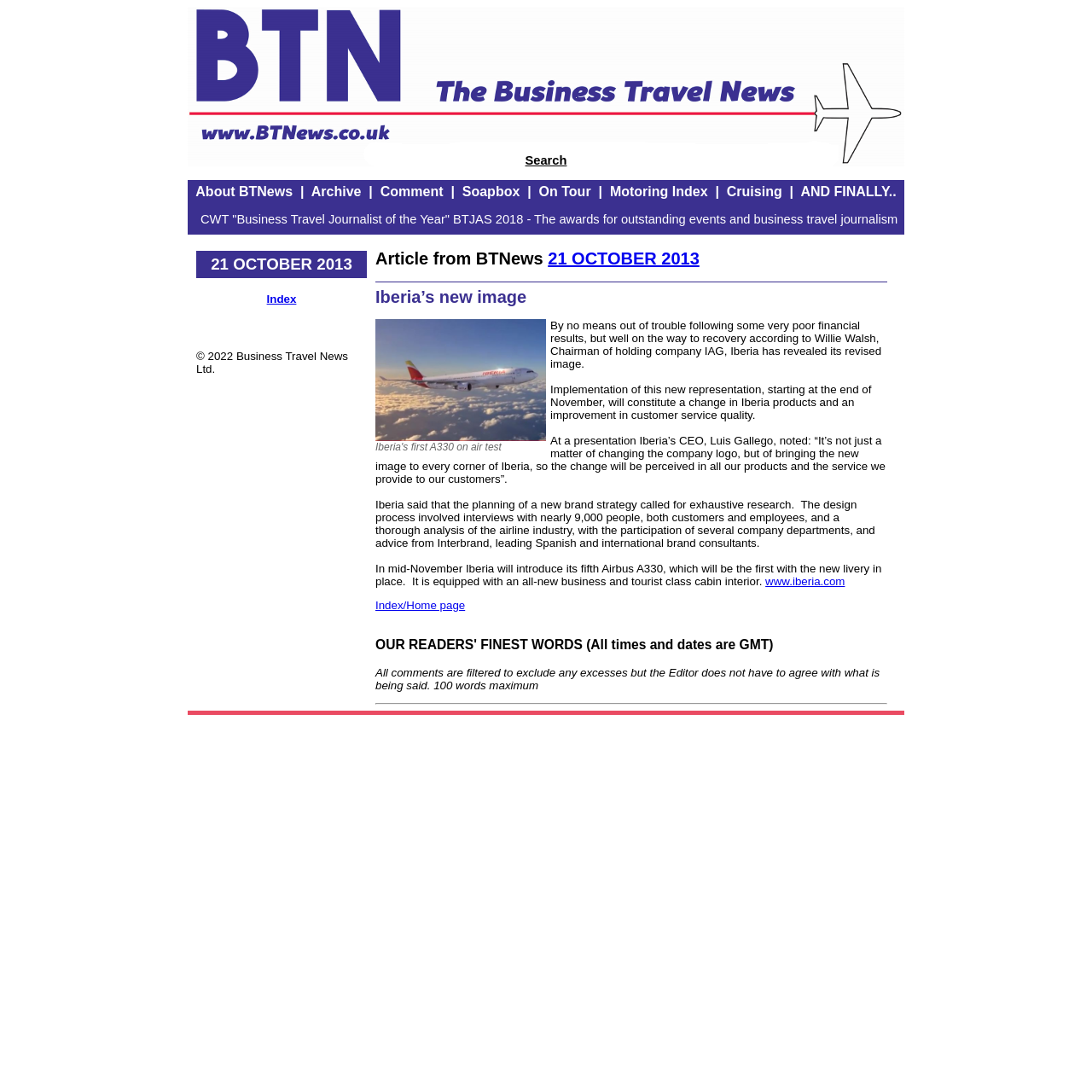What is the name of the airline mentioned in the article?
Using the image, elaborate on the answer with as much detail as possible.

The answer can be found in the static text elements that mention 'Iberia' multiple times. The article is discussing Iberia's new image and its revised products and services, indicating that Iberia is the airline being referred to.